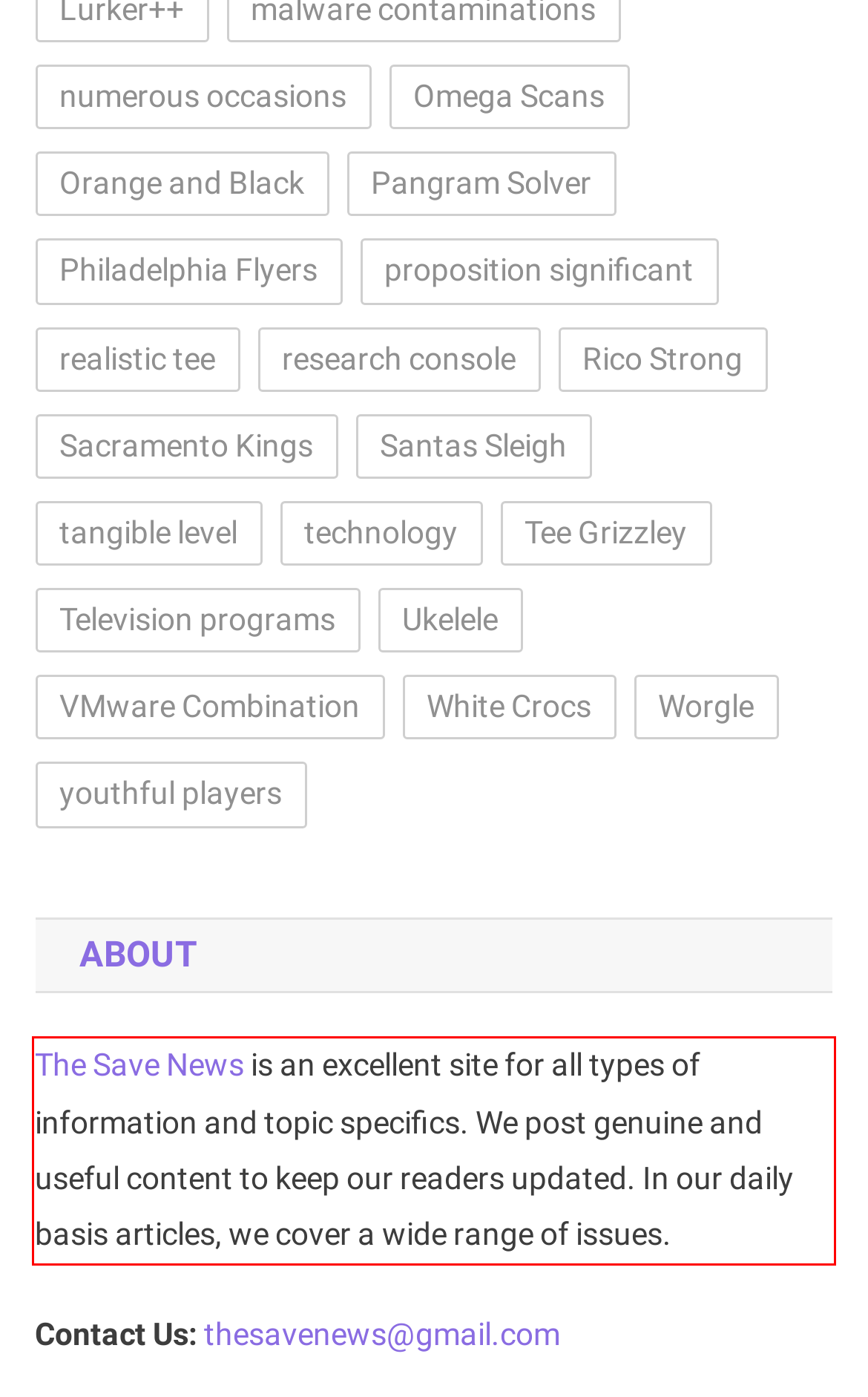You are provided with a screenshot of a webpage that includes a red bounding box. Extract and generate the text content found within the red bounding box.

The Save News is an excellent site for all types of information and topic specifics. We post genuine and useful content to keep our readers updated. In our daily basis articles, we cover a wide range of issues.